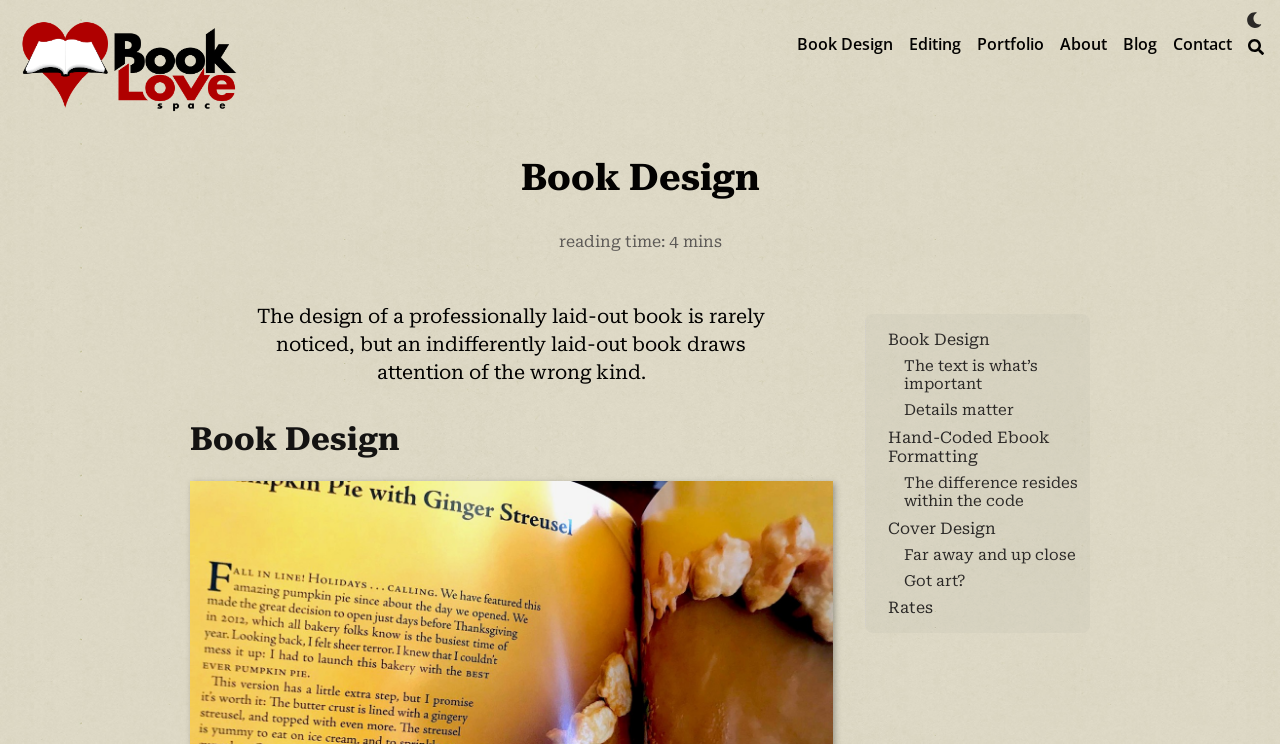What is the main service offered by this website?
Based on the screenshot, provide a one-word or short-phrase response.

Book design and editing